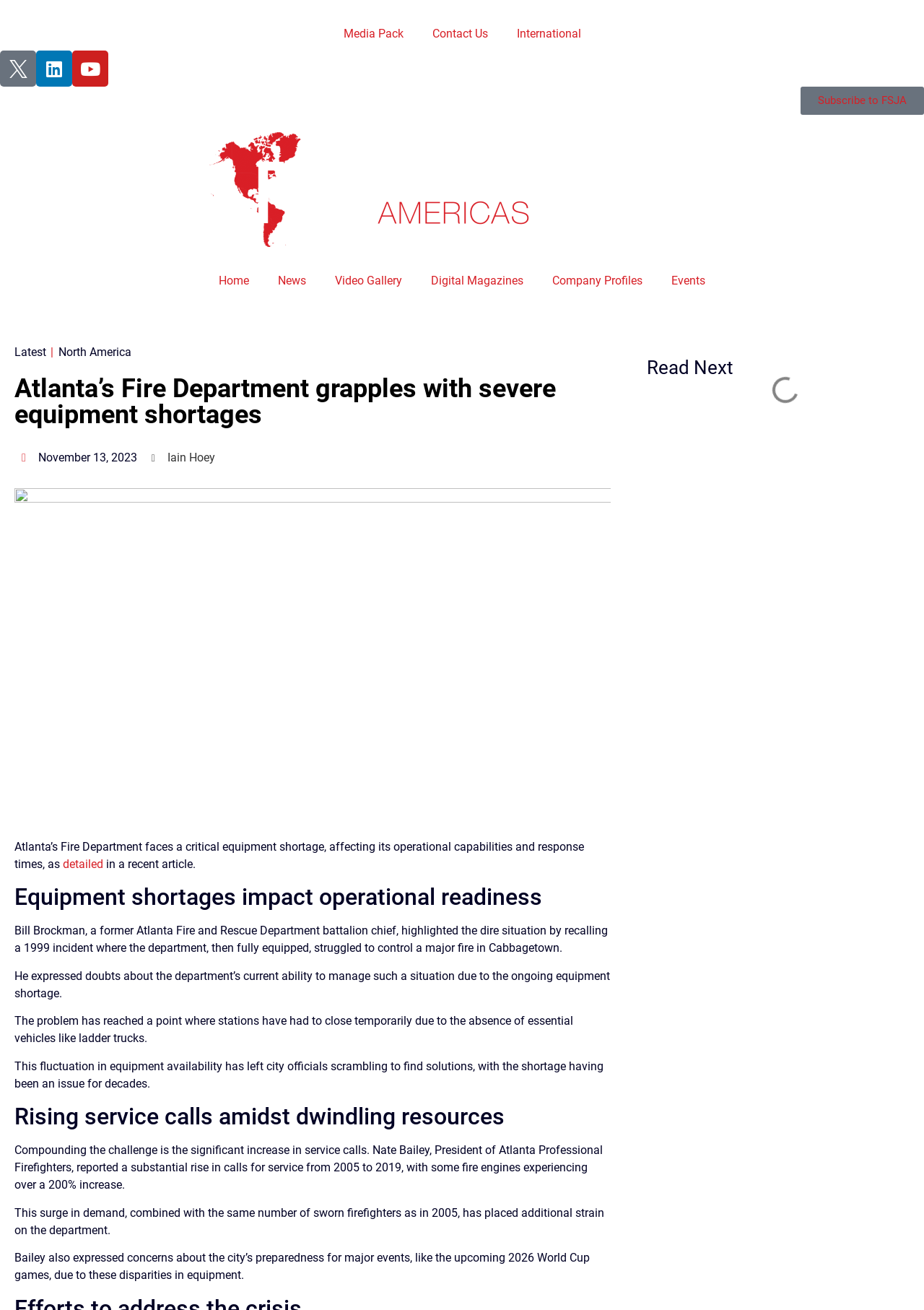Who highlighted the dire situation of equipment shortages? Analyze the screenshot and reply with just one word or a short phrase.

Bill Brockman